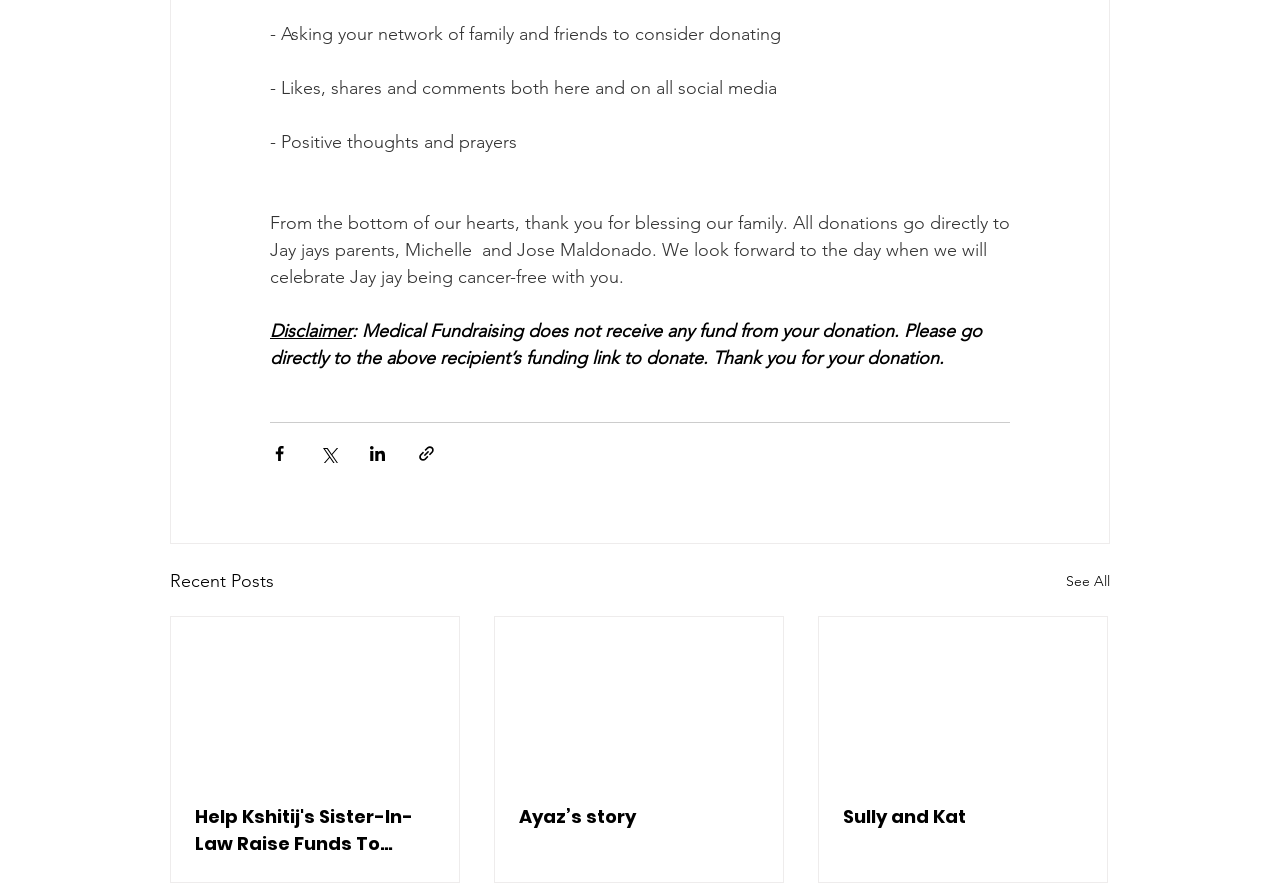Locate the bounding box coordinates of the element that needs to be clicked to carry out the instruction: "click the 'pencil case' link". The coordinates should be given as four float numbers ranging from 0 to 1, i.e., [left, top, right, bottom].

None